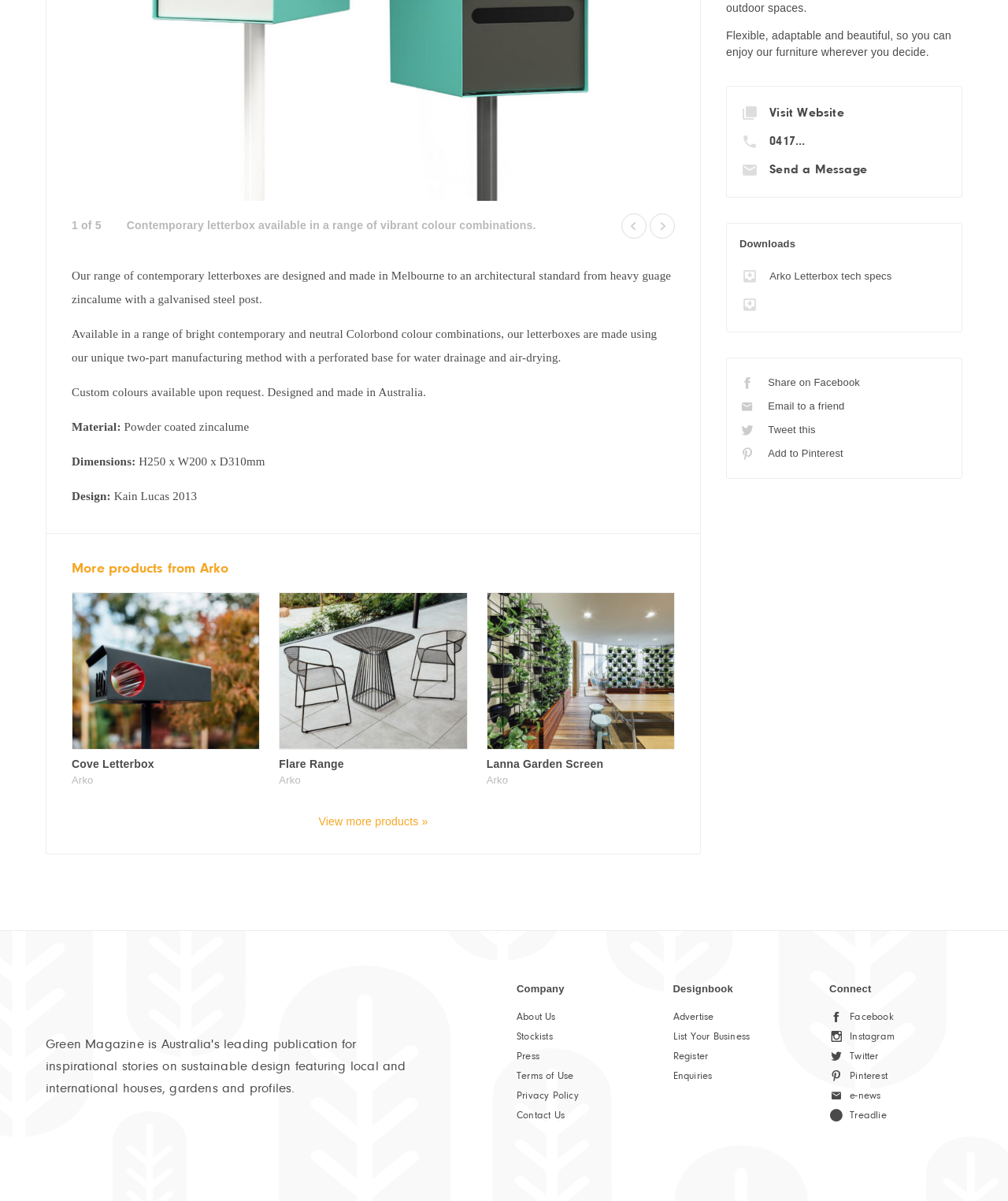Extract the bounding box coordinates for the described element: "View more products »". The coordinates should be represented as four float numbers between 0 and 1: [left, top, right, bottom].

[0.316, 0.679, 0.425, 0.689]